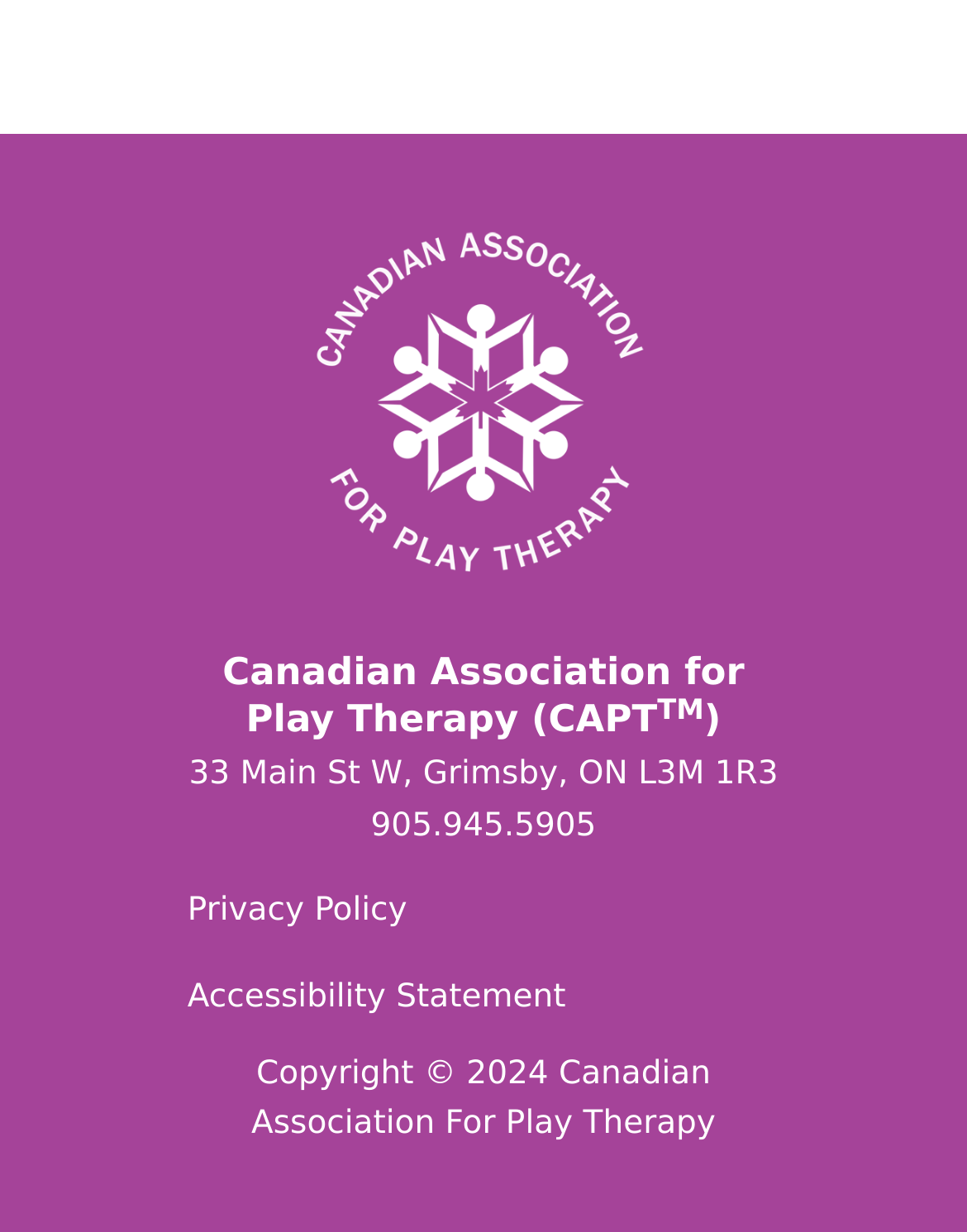Using the provided element description: "Privacy Policy", determine the bounding box coordinates of the corresponding UI element in the screenshot.

[0.194, 0.724, 0.421, 0.754]